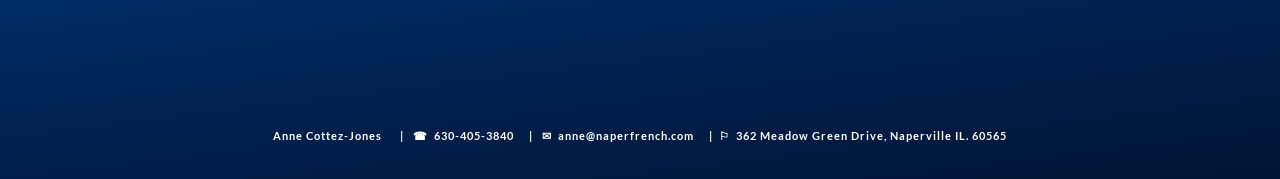Extract the bounding box coordinates for the described element: "630-405-3840". The coordinates should be represented as four float numbers between 0 and 1: [left, top, right, bottom].

[0.339, 0.723, 0.402, 0.795]